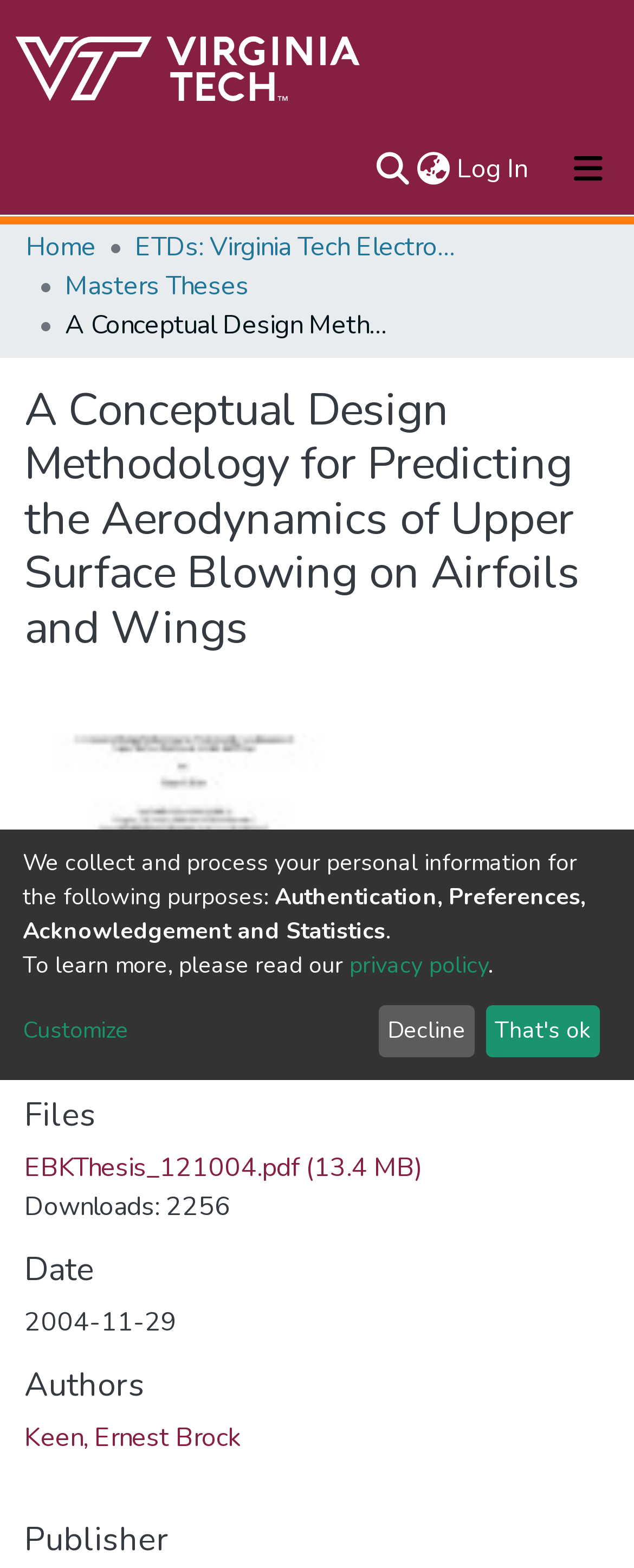Summarize the contents and layout of the webpage in detail.

The webpage appears to be a repository or academic database page, with a focus on a specific thesis or research paper. At the top of the page, there is a navigation bar with several links, including a repository logo, a search bar, a language switch button, and a log-in button. 

Below the navigation bar, there is a main navigation bar with links to different sections of the repository, such as "About", "Communities & Collections", and "Statistics". 

To the right of the main navigation bar, there is a breadcrumb navigation section, which shows the current location within the repository. This section includes links to "Home", "ETDs: Virginia Tech Electronic Theses and Dissertations", and "Masters Theses". 

The main content of the page is divided into several sections. The first section has a heading that reads "A Conceptual Design Methodology for Predicting the Aerodynamics of Upper Surface Blowing on Airfoils and Wings", which is likely the title of the research paper. 

Below this heading, there are several links and pieces of text, including a link to a PDF file, a download count, and information about the date and authors of the paper. 

Further down the page, there are additional sections with headings such as "Files", "Date", "Authors", and "Publisher", which provide more information about the paper. 

At the bottom of the page, there is a section with a heading that reads "We collect and process your personal information for the following purposes:", which appears to be a privacy policy notice. This section includes several links and buttons, including a link to a privacy policy and buttons to customize or decline data collection.